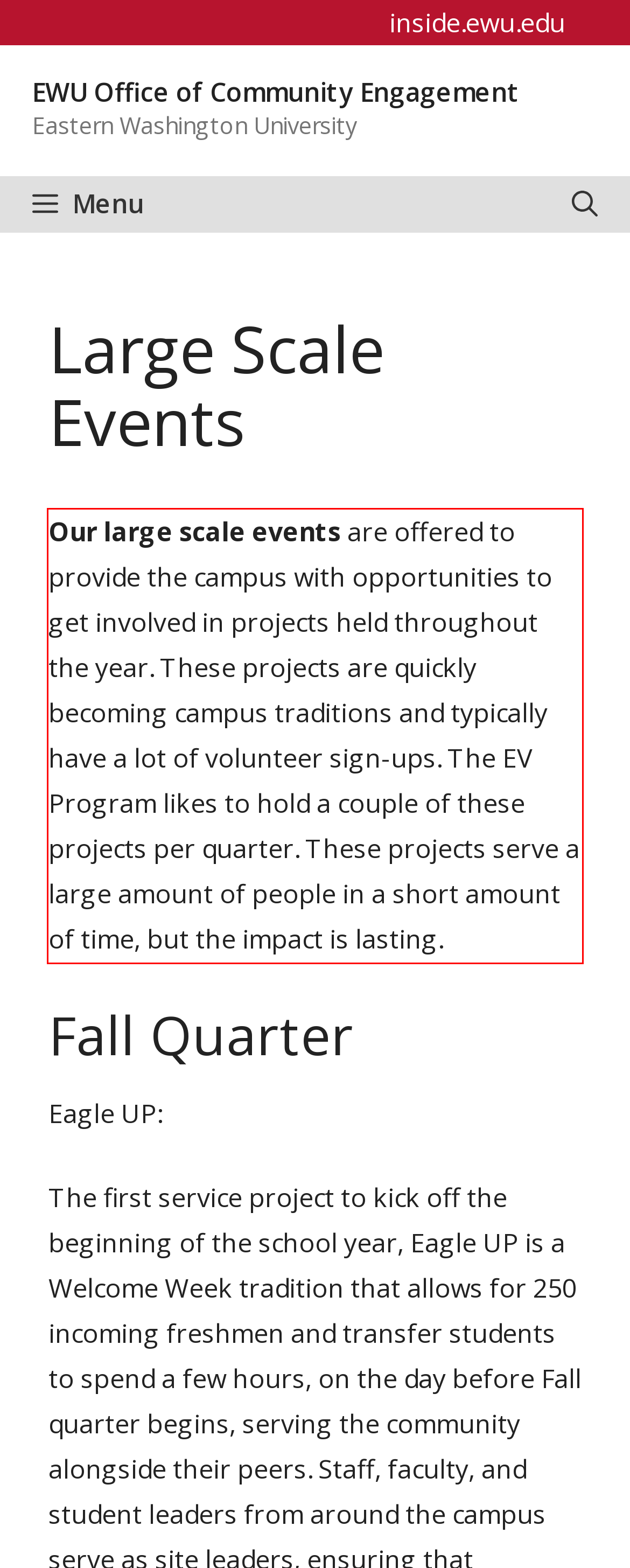Please identify and extract the text from the UI element that is surrounded by a red bounding box in the provided webpage screenshot.

Our large scale events are offered to provide the campus with opportunities to get involved in projects held throughout the year. These projects are quickly becoming campus traditions and typically have a lot of volunteer sign-ups. The EV Program likes to hold a couple of these projects per quarter. These projects serve a large amount of people in a short amount of time, but the impact is lasting.